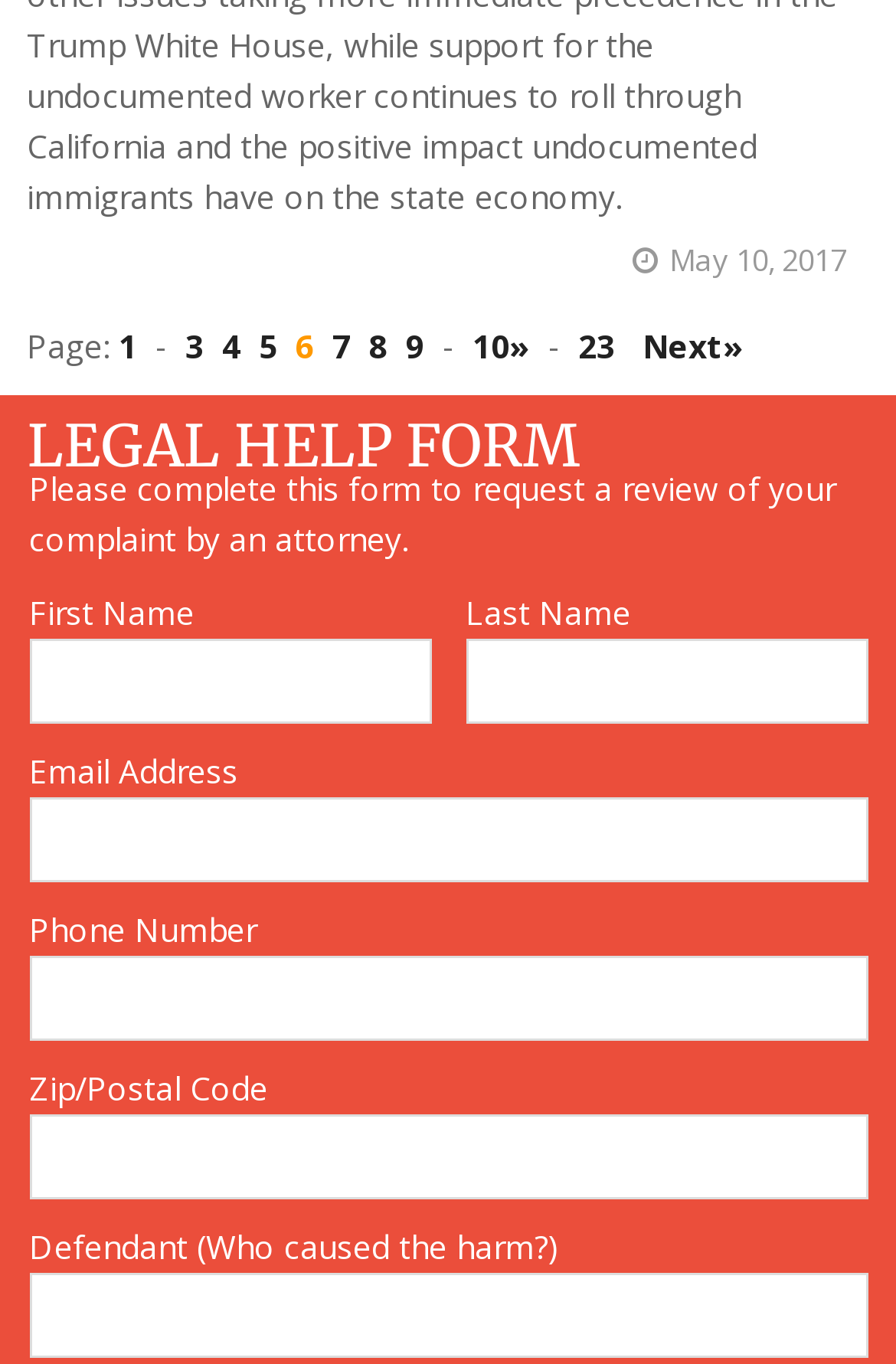What is the position of the 'Next»' link? Refer to the image and provide a one-word or short phrase answer.

Rightmost